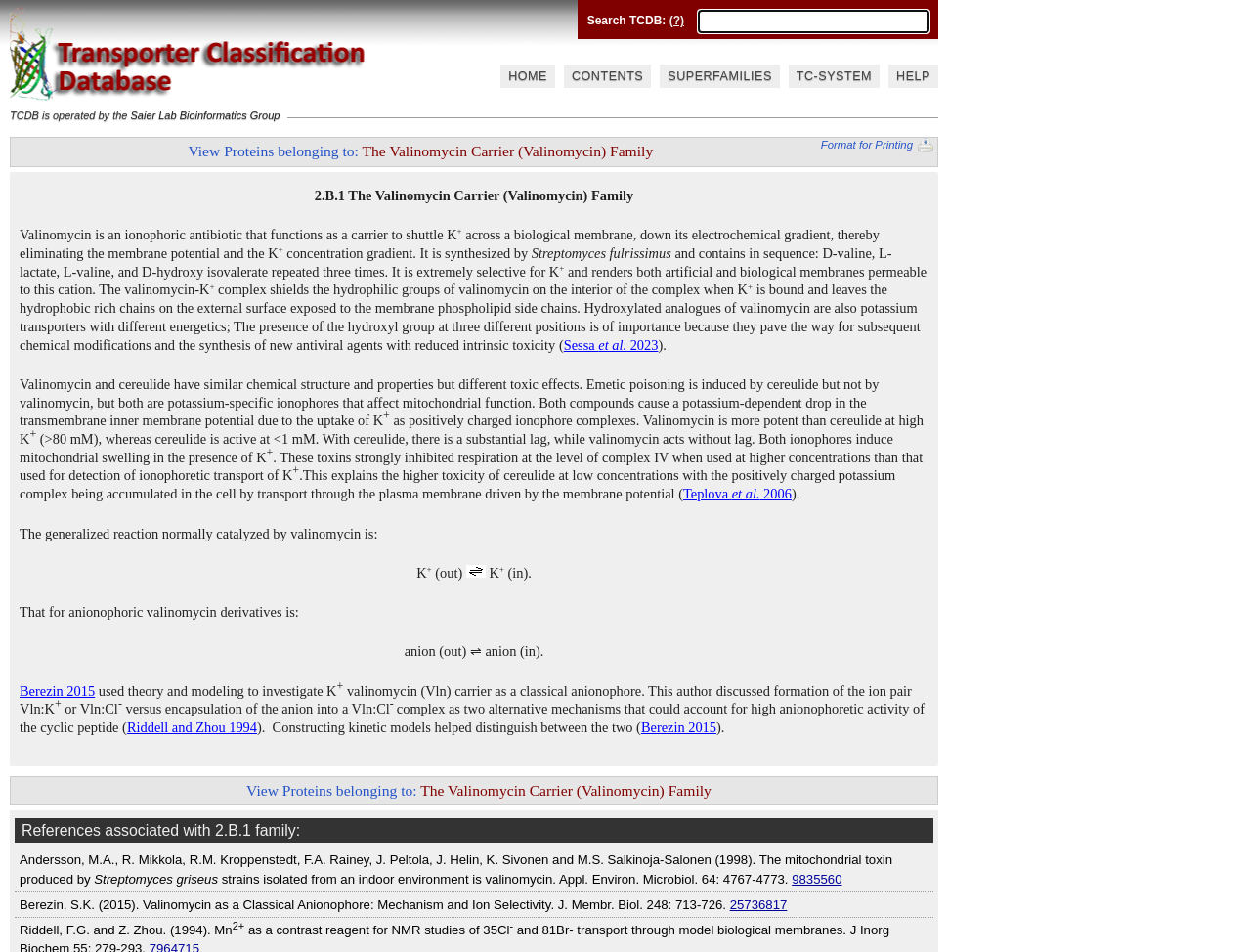What is the text of the first link on the webpage?
Respond to the question with a single word or phrase according to the image.

HOME